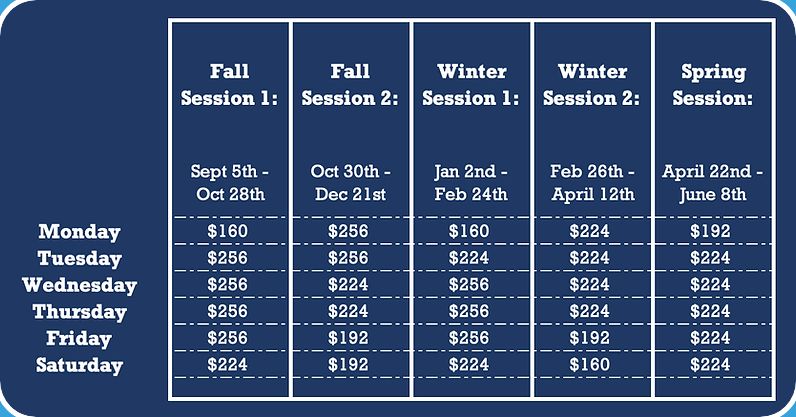Describe every significant element in the image thoroughly.

The image displays the class schedule and associated rates for the Aquatic Club of Brookfield for the 2023-2024 school year. It provides detailed information on multiple sessions: Fall Session 1 runs from September 5th to October 28th, and Fall Session 2 from October 30th to December 21st. Winter Session 1 takes place from January 2nd to February 24th, followed by Winter Session 2 from February 26th to April 12th. Finally, the Spring Session extends from April 22nd to June 8th. 

Each session lists specific days of the week for classes, along with the associated costs. The prices vary, with costs highlighted for each session across days from Monday to Saturday. This comprehensive overview aids parents and guardians in planning and budgeting for their children's participation in aquatic activities throughout the school year.